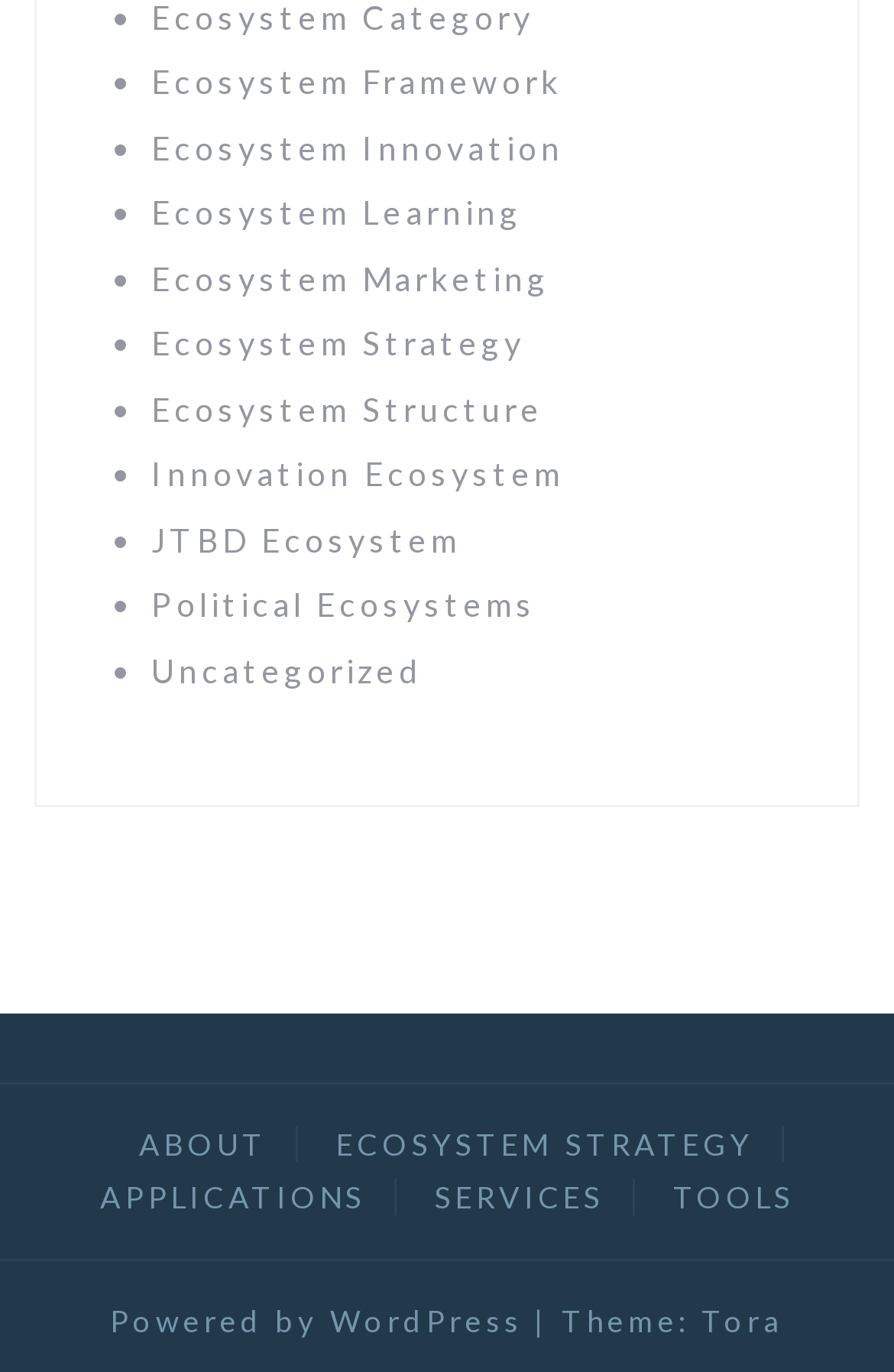Please identify the coordinates of the bounding box for the clickable region that will accomplish this instruction: "Check out TOOLS".

[0.722, 0.859, 0.919, 0.886]